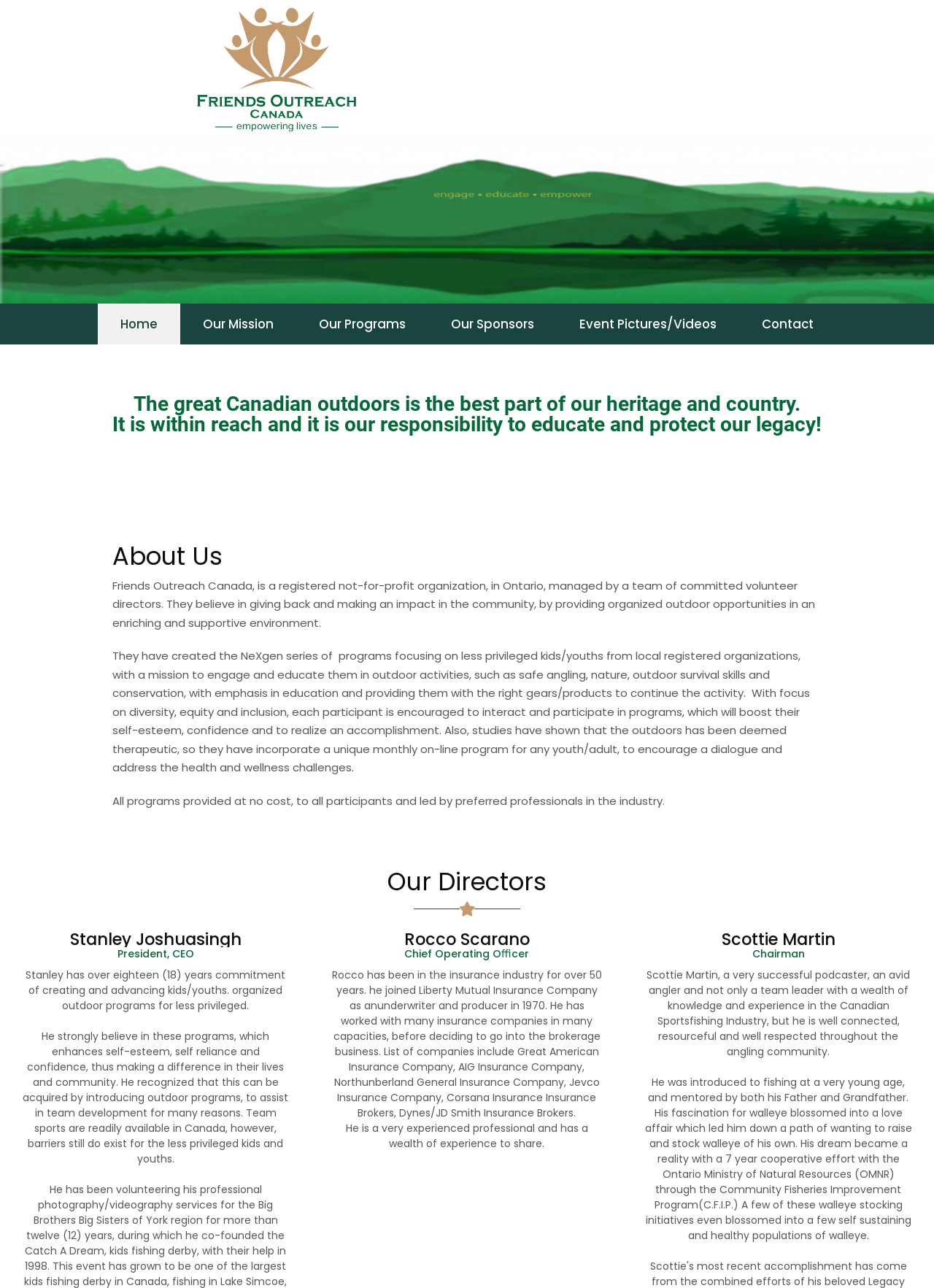Using the provided element description: "Contact", identify the bounding box coordinates. The coordinates should be four floats between 0 and 1 in the order [left, top, right, bottom].

[0.791, 0.236, 0.895, 0.267]